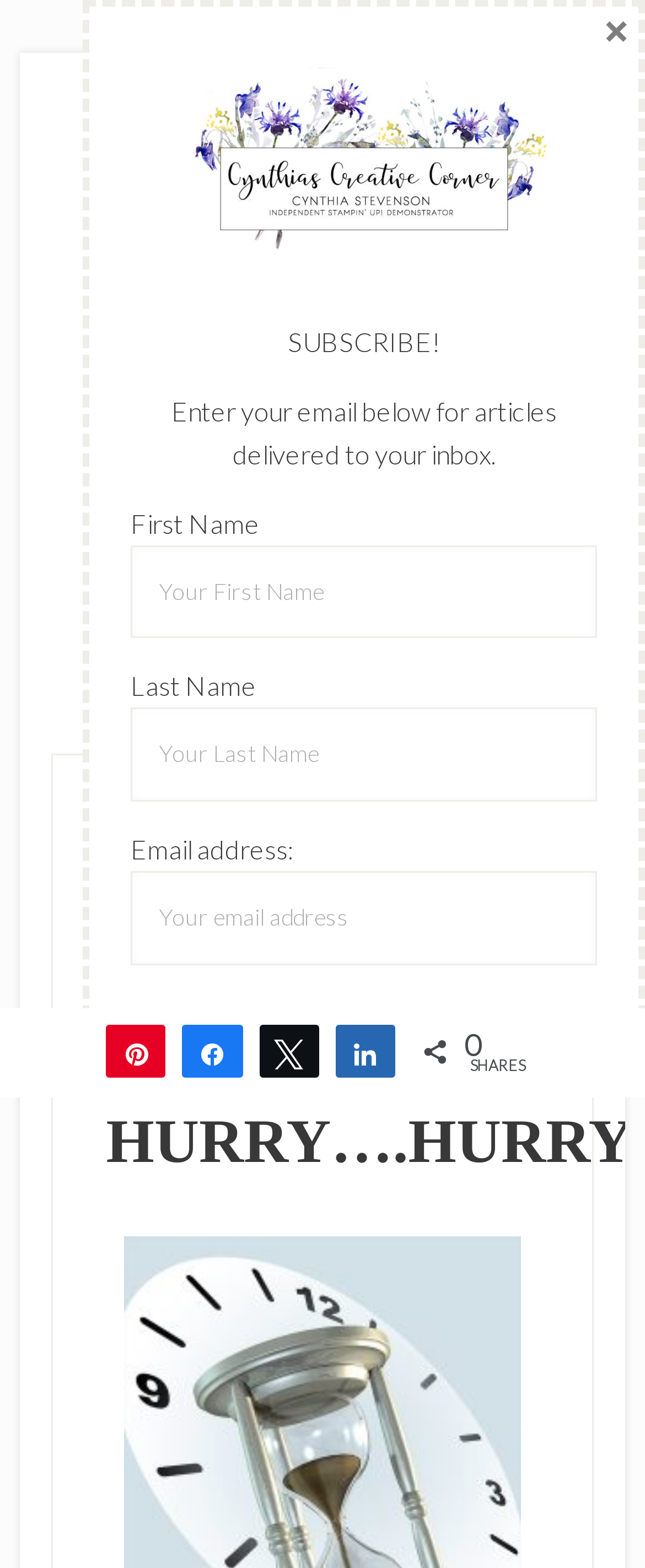Determine which piece of text is the heading of the webpage and provide it.

HURRY, TIME’S RUNNING OUT!